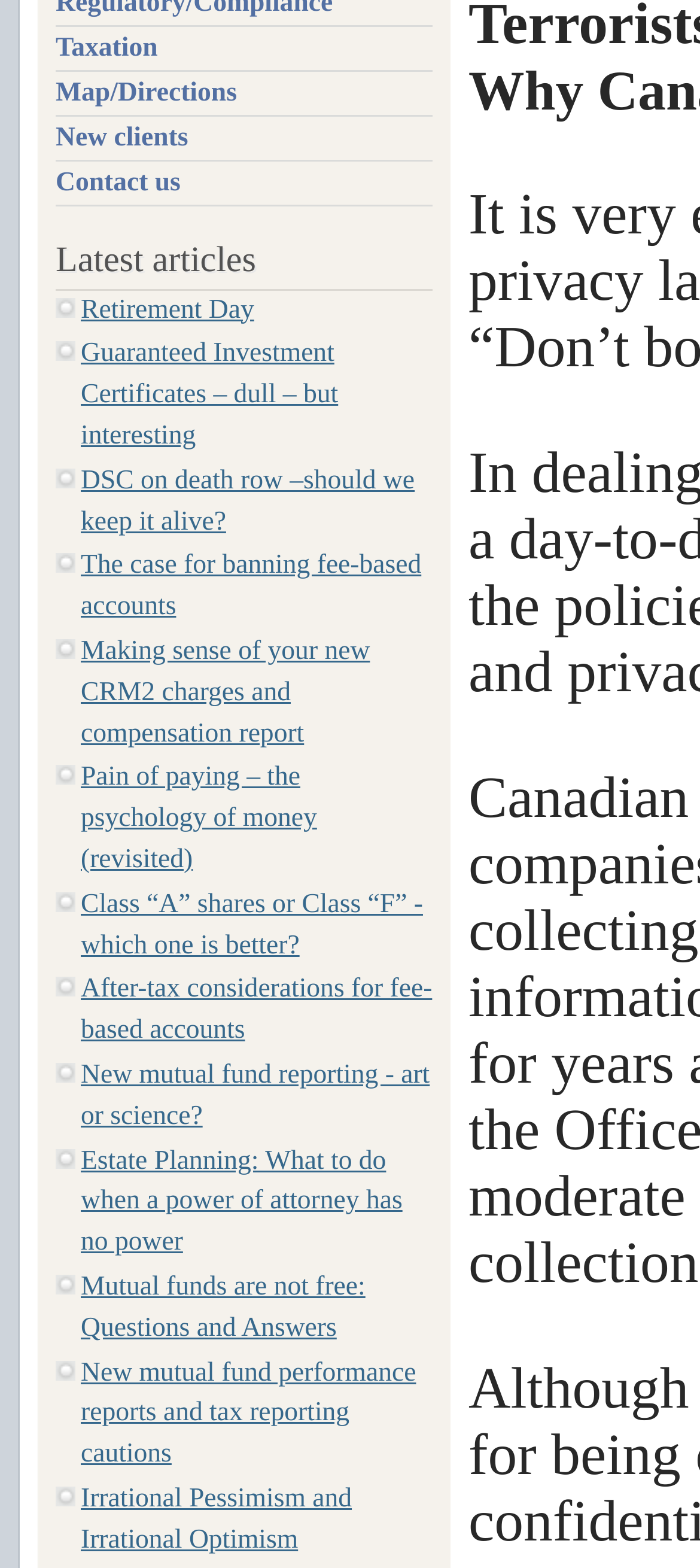Determine the bounding box for the UI element that matches this description: "Taxation".

[0.079, 0.017, 0.618, 0.045]